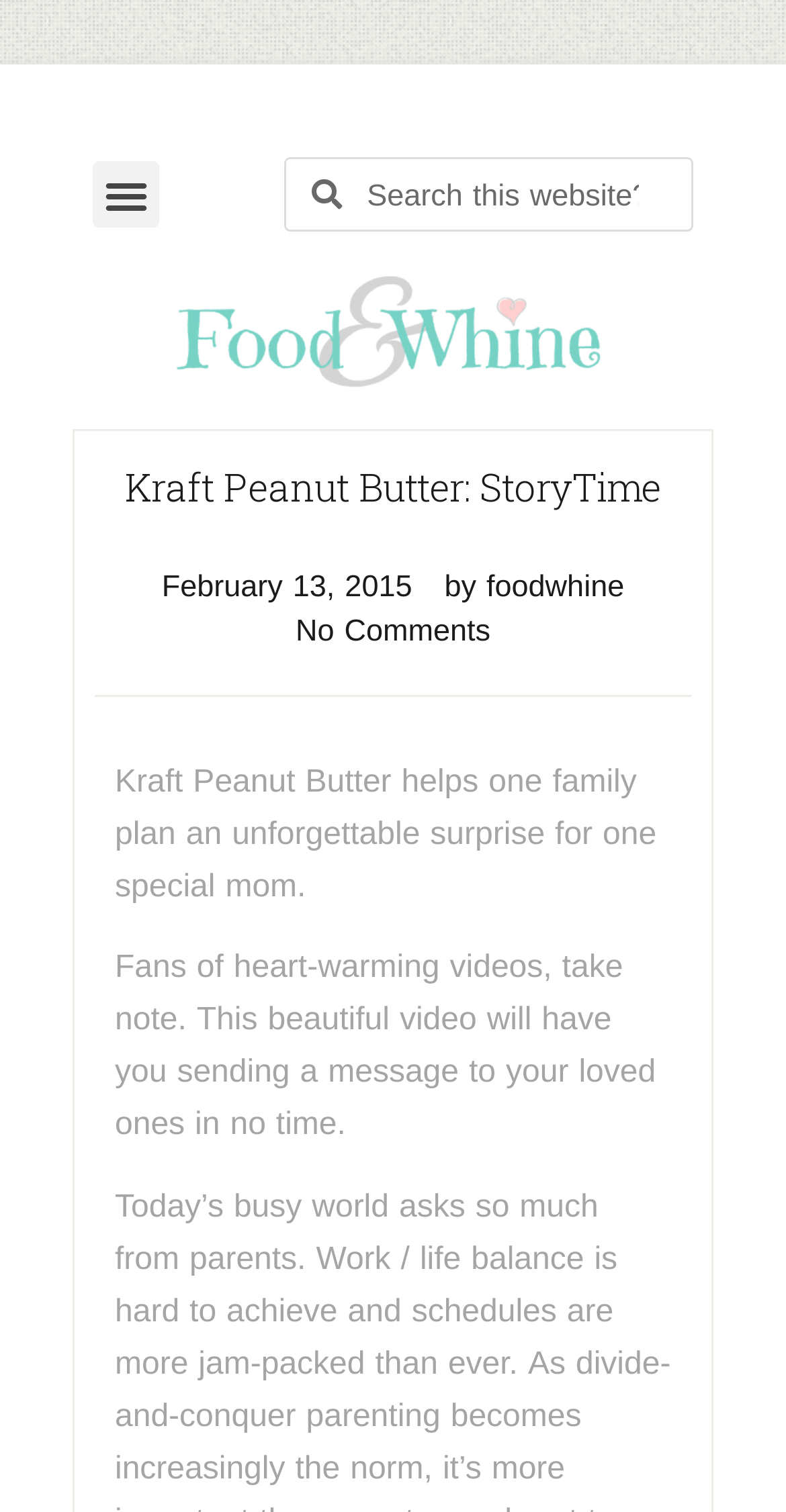What is the topic of the story on this webpage?
Based on the visual content, answer with a single word or a brief phrase.

Surprise for a mom